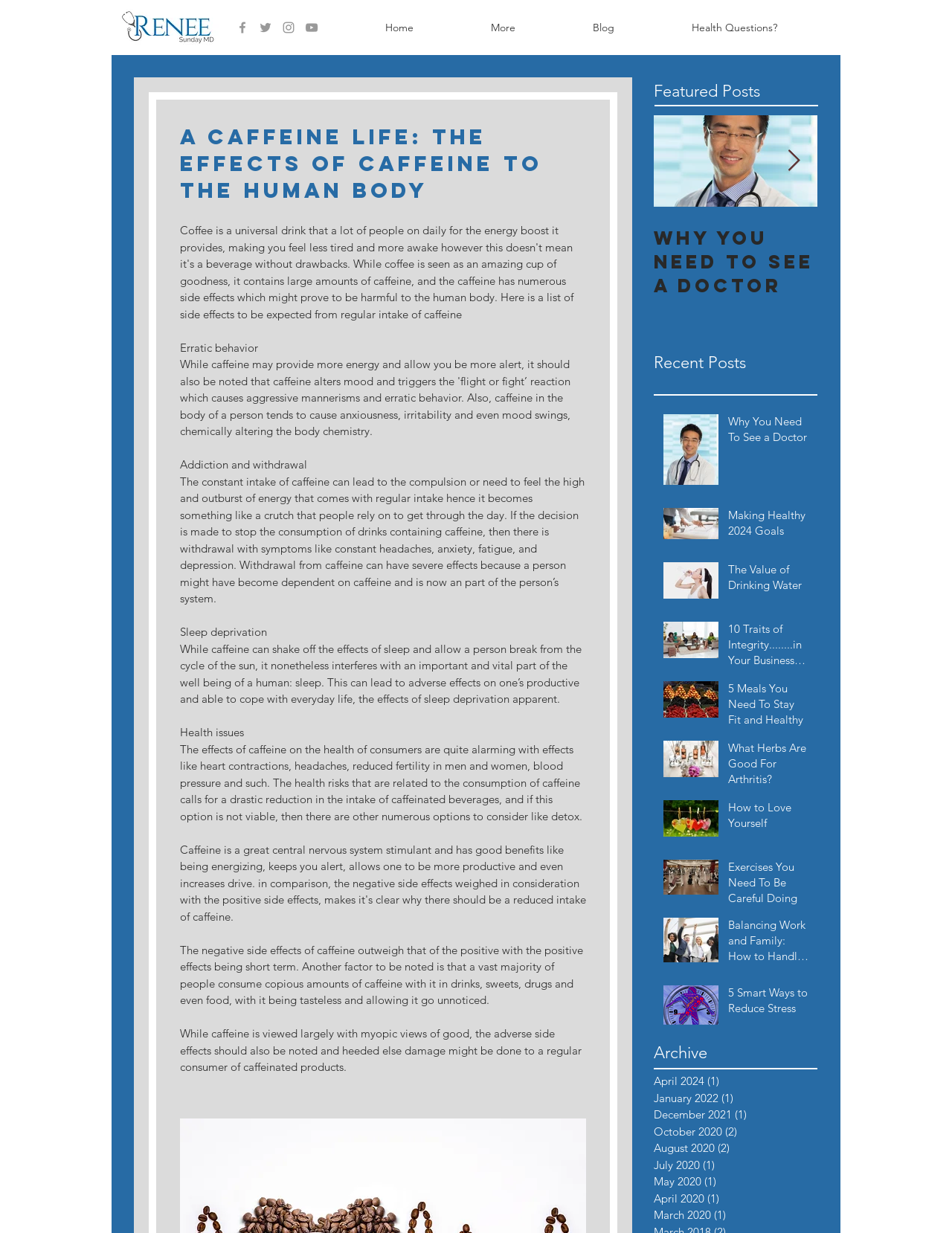Please determine the bounding box coordinates for the element that should be clicked to follow these instructions: "Read the post 'Why You Need To See a Doctor'".

[0.687, 0.093, 0.859, 0.264]